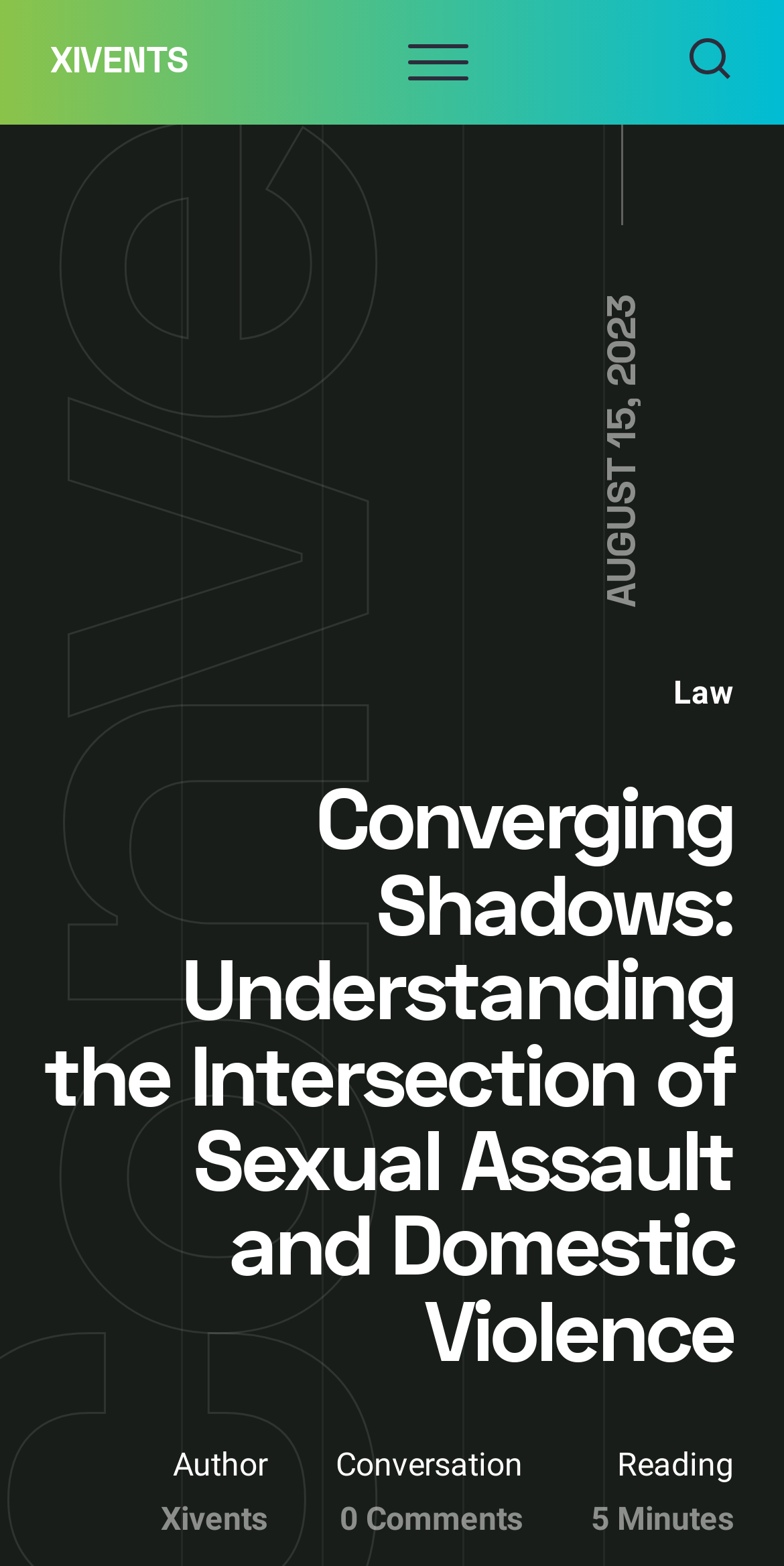What is the category of the article?
Answer the question with a detailed explanation, including all necessary information.

I found the category of the article by looking at the link element with the content 'Law' which is located below the date of the article.